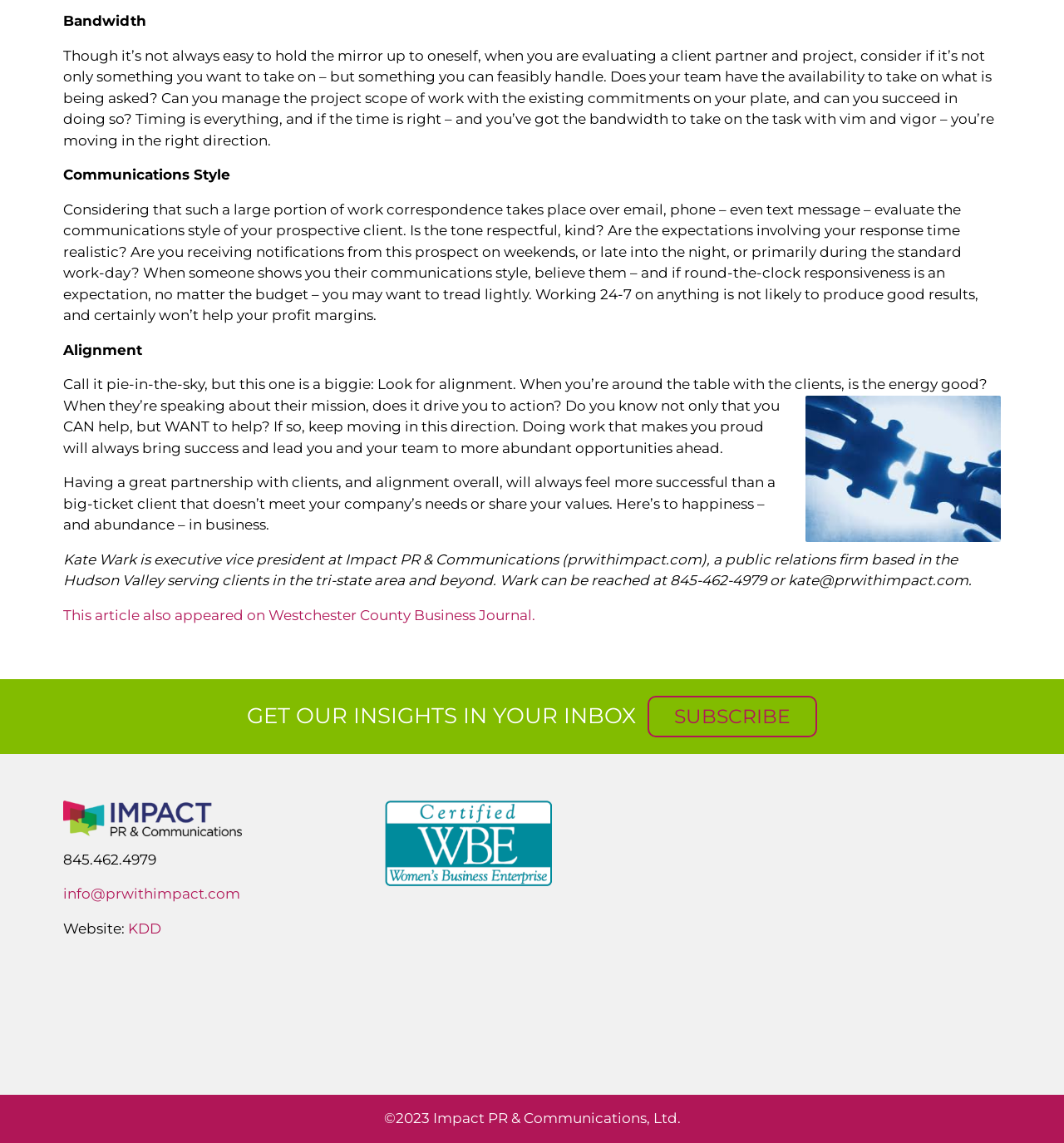Answer the question in one word or a short phrase:
What is the topic of the article?

Evaluating client partnerships